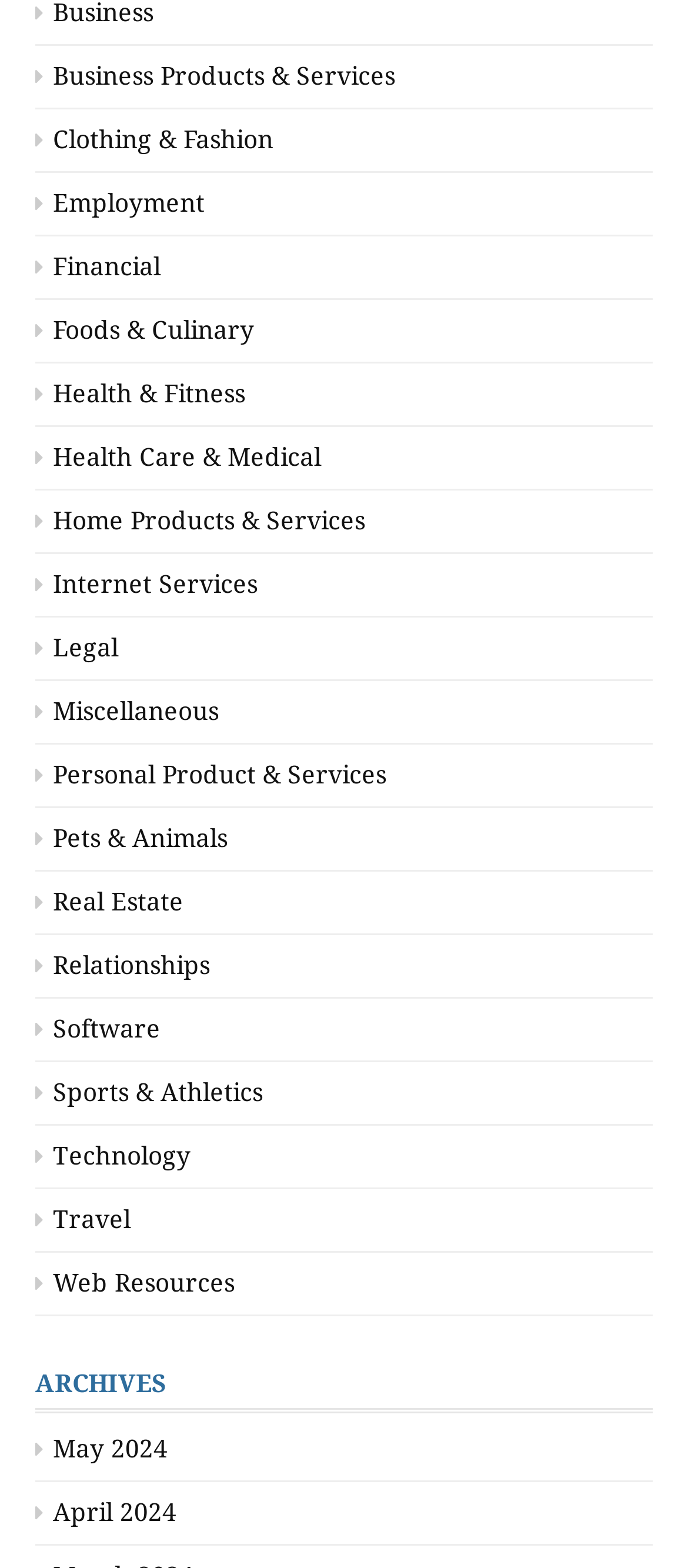Locate the bounding box coordinates of the element to click to perform the following action: 'Check August 2022'. The coordinates should be given as four float values between 0 and 1, in the form of [left, top, right, bottom].

None